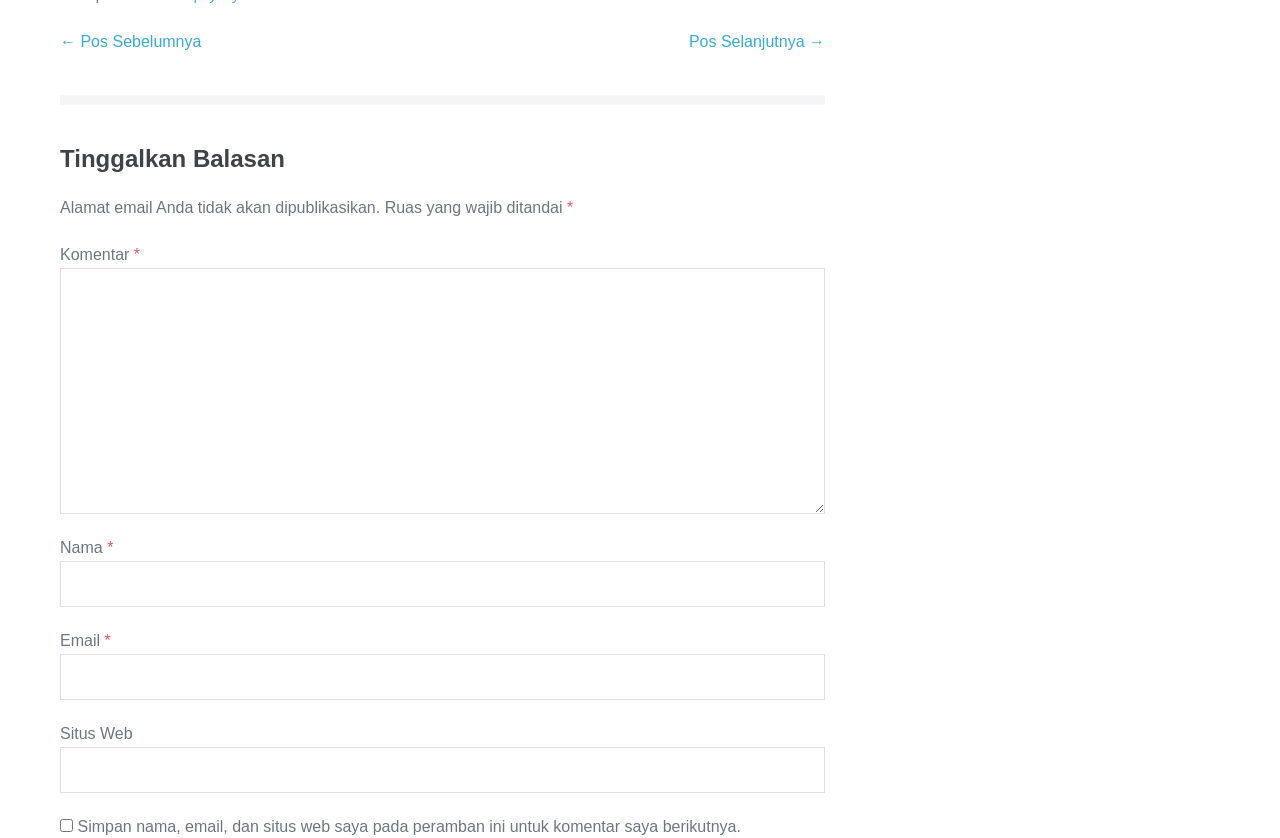What is the option to save user information for future comments? Please answer the question using a single word or phrase based on the image.

Save name, email, and website